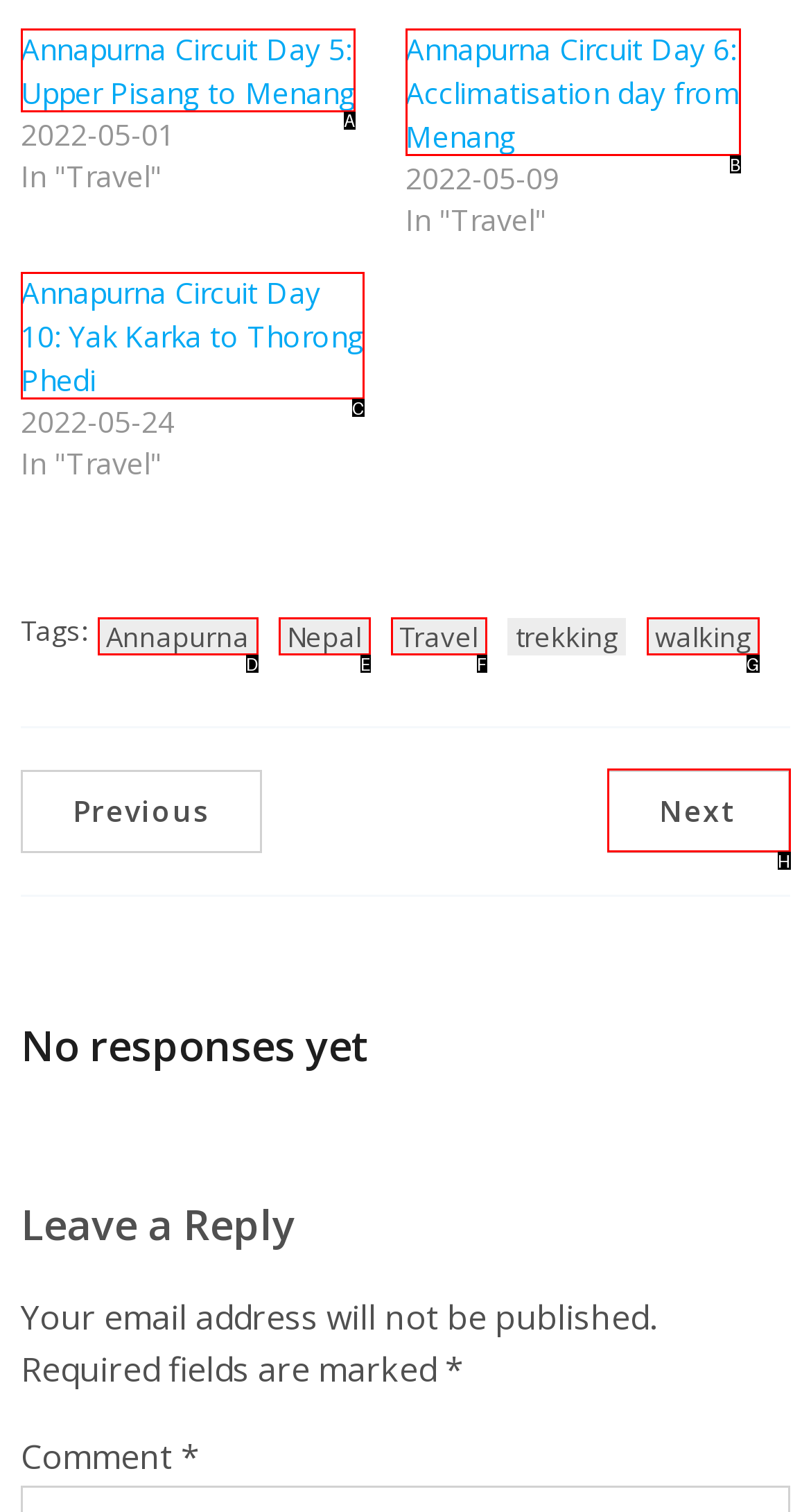Select the appropriate HTML element that needs to be clicked to execute the following task: View Annapurna Circuit Day 5 blog post. Respond with the letter of the option.

A